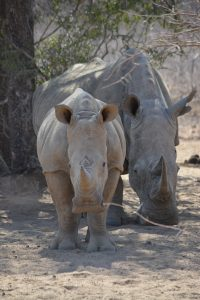Reply to the question with a single word or phrase:
What is the environment like in the background?

Dry African landscape